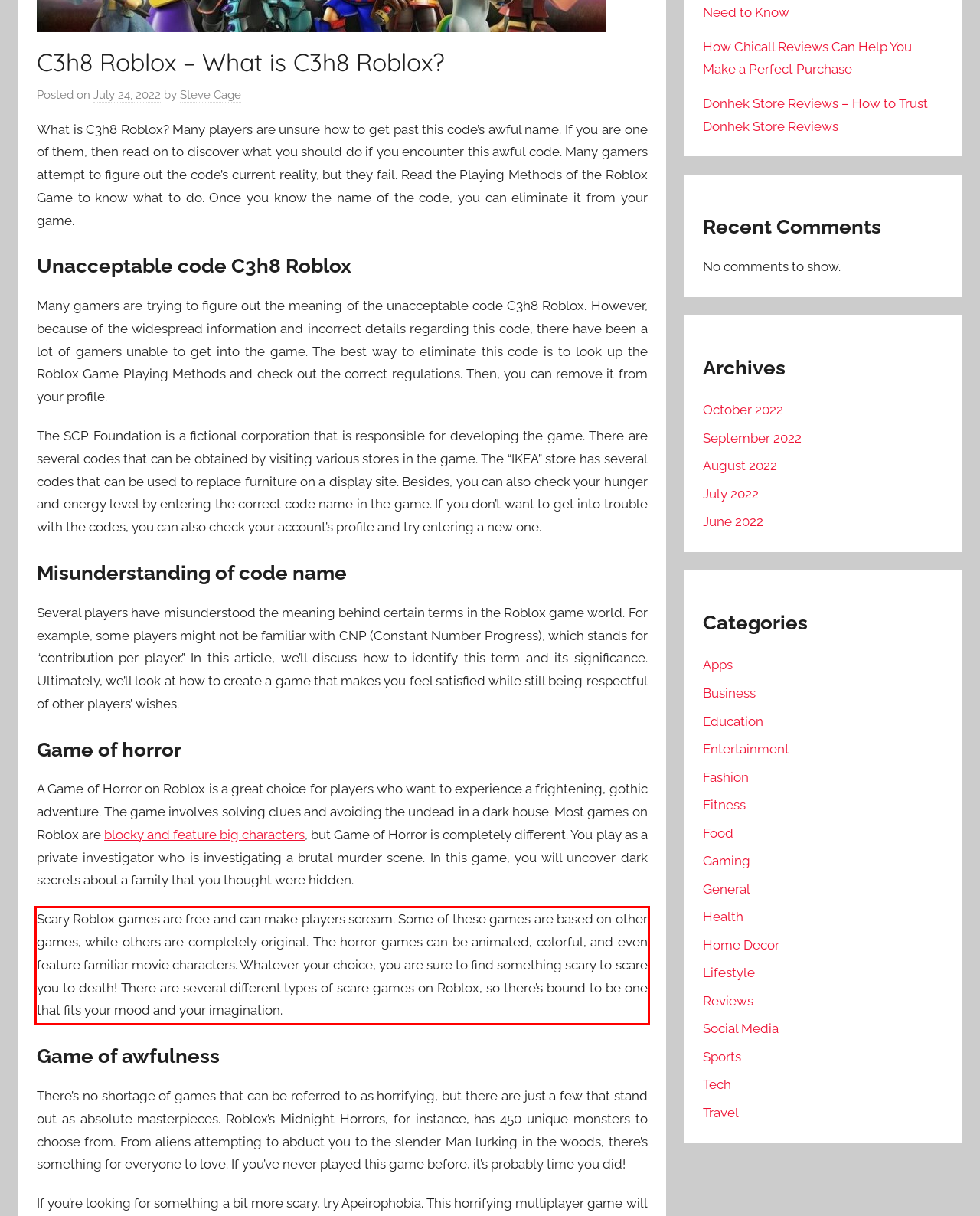Examine the screenshot of the webpage, locate the red bounding box, and generate the text contained within it.

Scary Roblox games are free and can make players scream. Some of these games are based on other games, while others are completely original. The horror games can be animated, colorful, and even feature familiar movie characters. Whatever your choice, you are sure to find something scary to scare you to death! There are several different types of scare games on Roblox, so there’s bound to be one that fits your mood and your imagination.